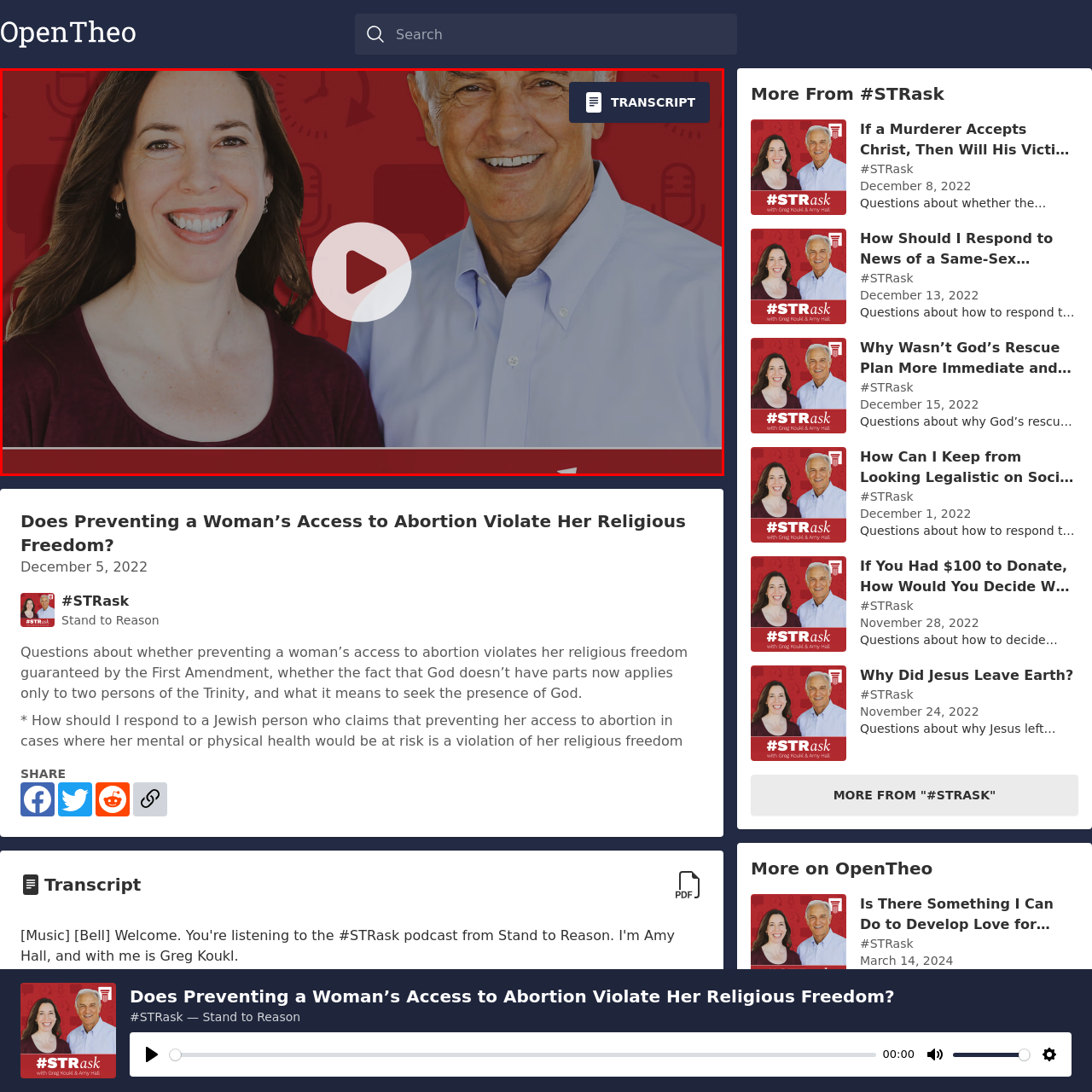Concentrate on the image area surrounded by the red border and answer the following question comprehensively: What is the purpose of the 'TRANSCRIPT' button?

The caption suggests that the 'TRANSCRIPT' button is available to provide a written version of the discussion, which implies that its purpose is to ensure accessibility for all audiences, including those who may not be able to engage with the audio or video content.